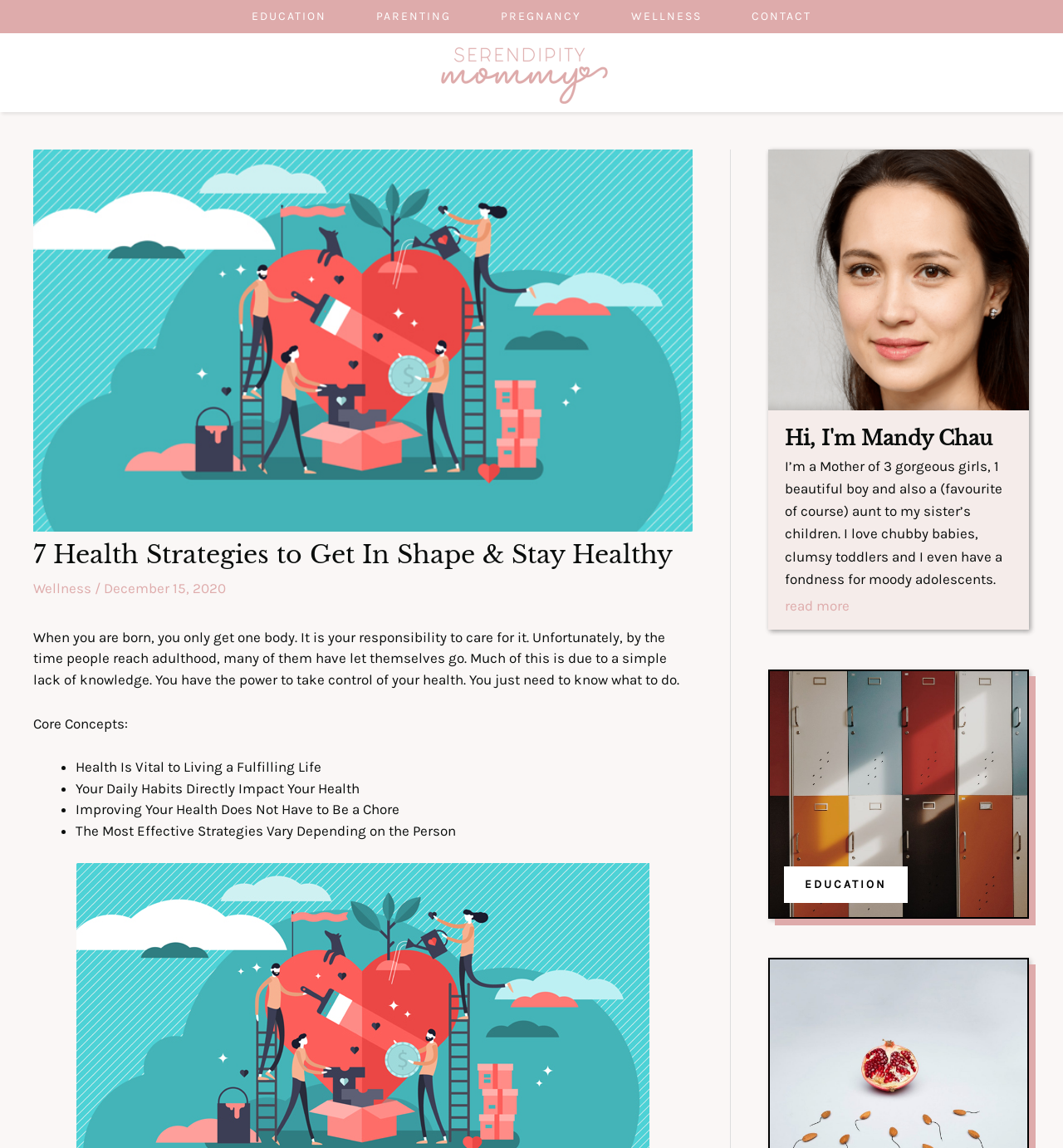Locate the bounding box coordinates of the clickable element to fulfill the following instruction: "Click on the 'CONTACT' link". Provide the coordinates as four float numbers between 0 and 1 in the format [left, top, right, bottom].

[0.684, 0.0, 0.787, 0.029]